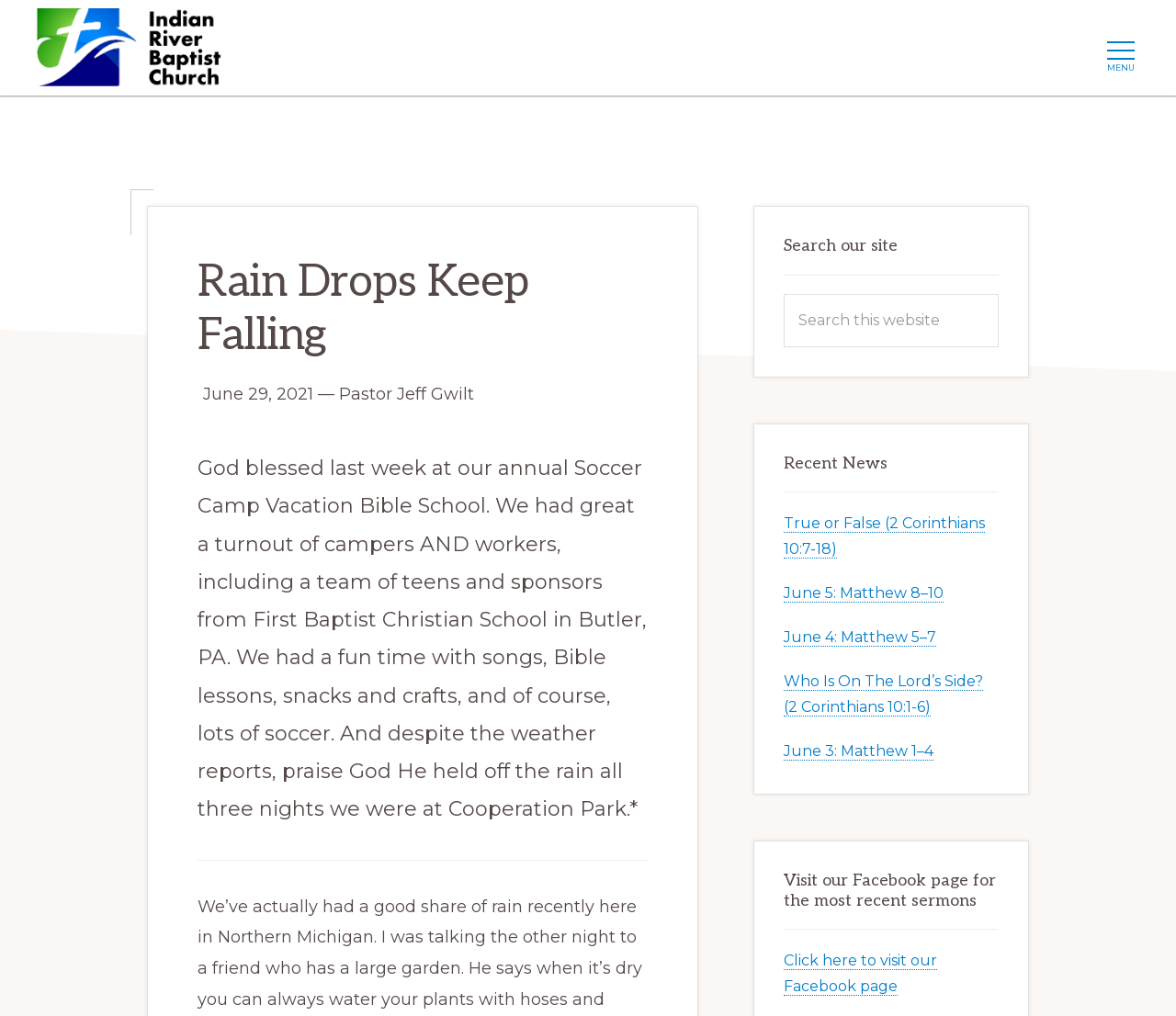Who is the author of the sermon?
Could you answer the question with a detailed and thorough explanation?

The author of the sermon can be found in the main content section of the webpage, where it is written as 'Pastor Jeff Gwilt' below the heading 'Rain Drops Keep Falling'.